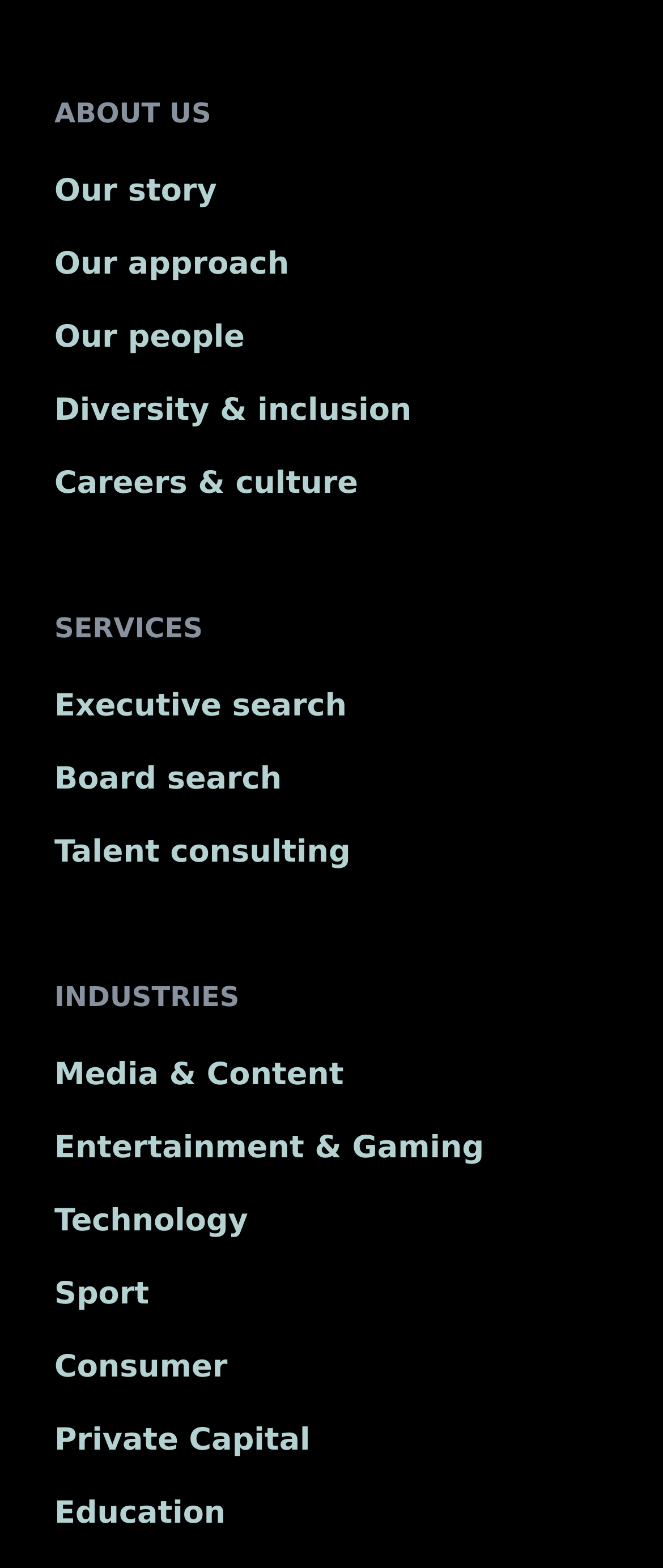Answer the following query concisely with a single word or phrase:
How many sections are on the webpage?

3